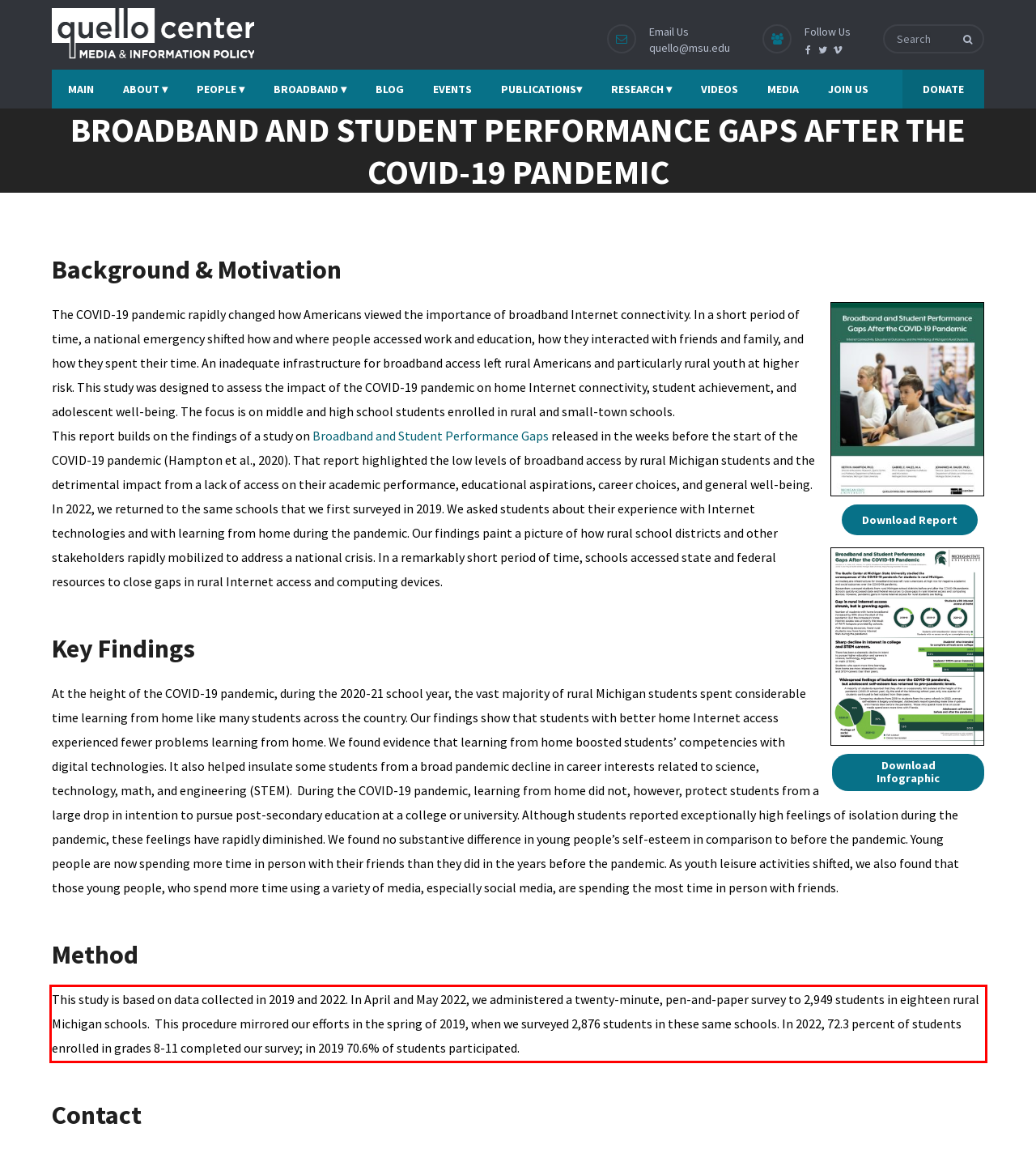You have a screenshot of a webpage with a red bounding box. Use OCR to generate the text contained within this red rectangle.

This study is based on data collected in 2019 and 2022. In April and May 2022, we administered a twenty-minute, pen-and-paper survey to 2,949 students in eighteen rural Michigan schools. This procedure mirrored our efforts in the spring of 2019, when we surveyed 2,876 students in these same schools. In 2022, 72.3 percent of students enrolled in grades 8-11 completed our survey; in 2019 70.6% of students participated.